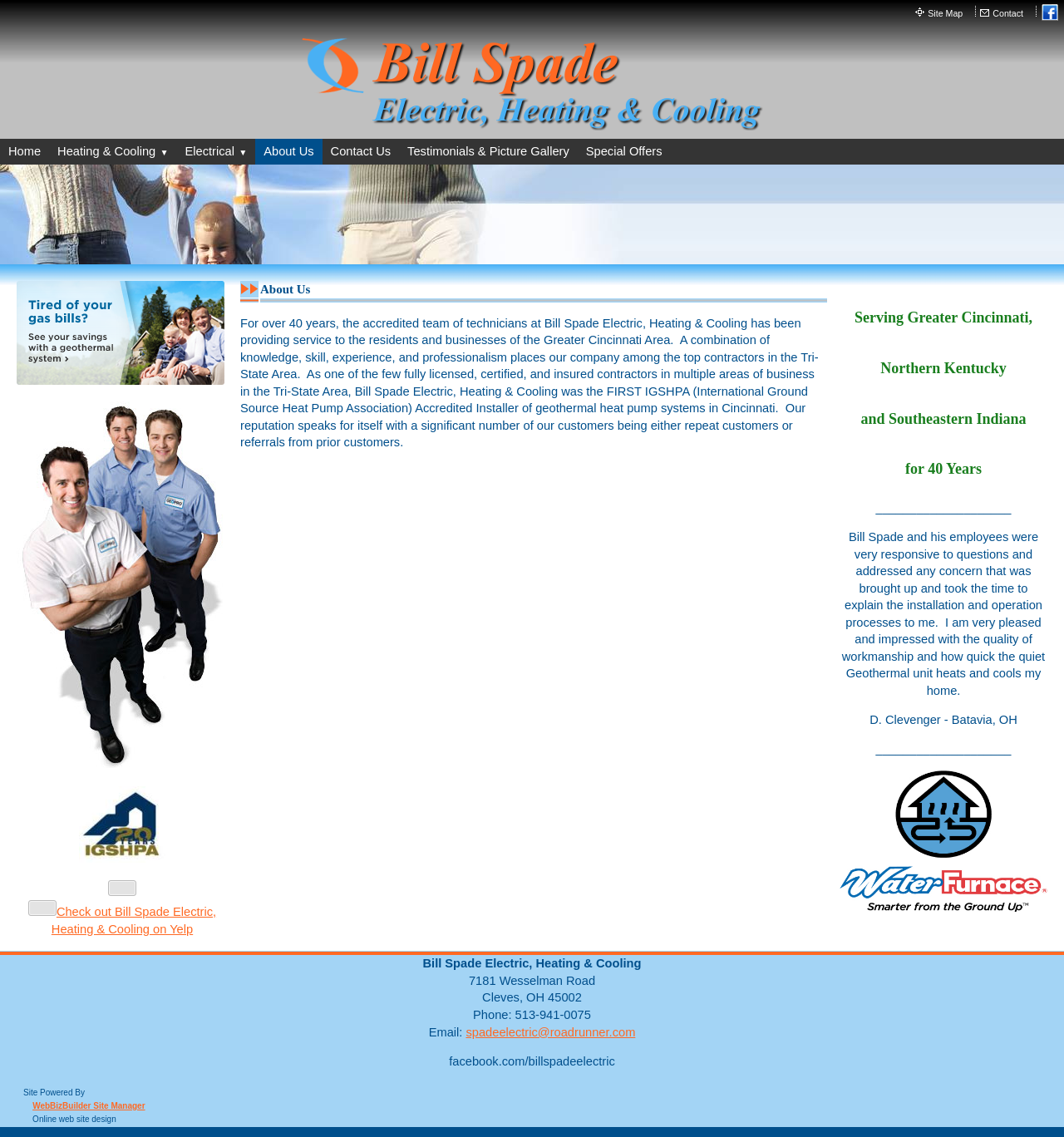Provide the bounding box coordinates for the UI element that is described by this text: "Celtic1". The coordinates should be in the form of four float numbers between 0 and 1: [left, top, right, bottom].

None